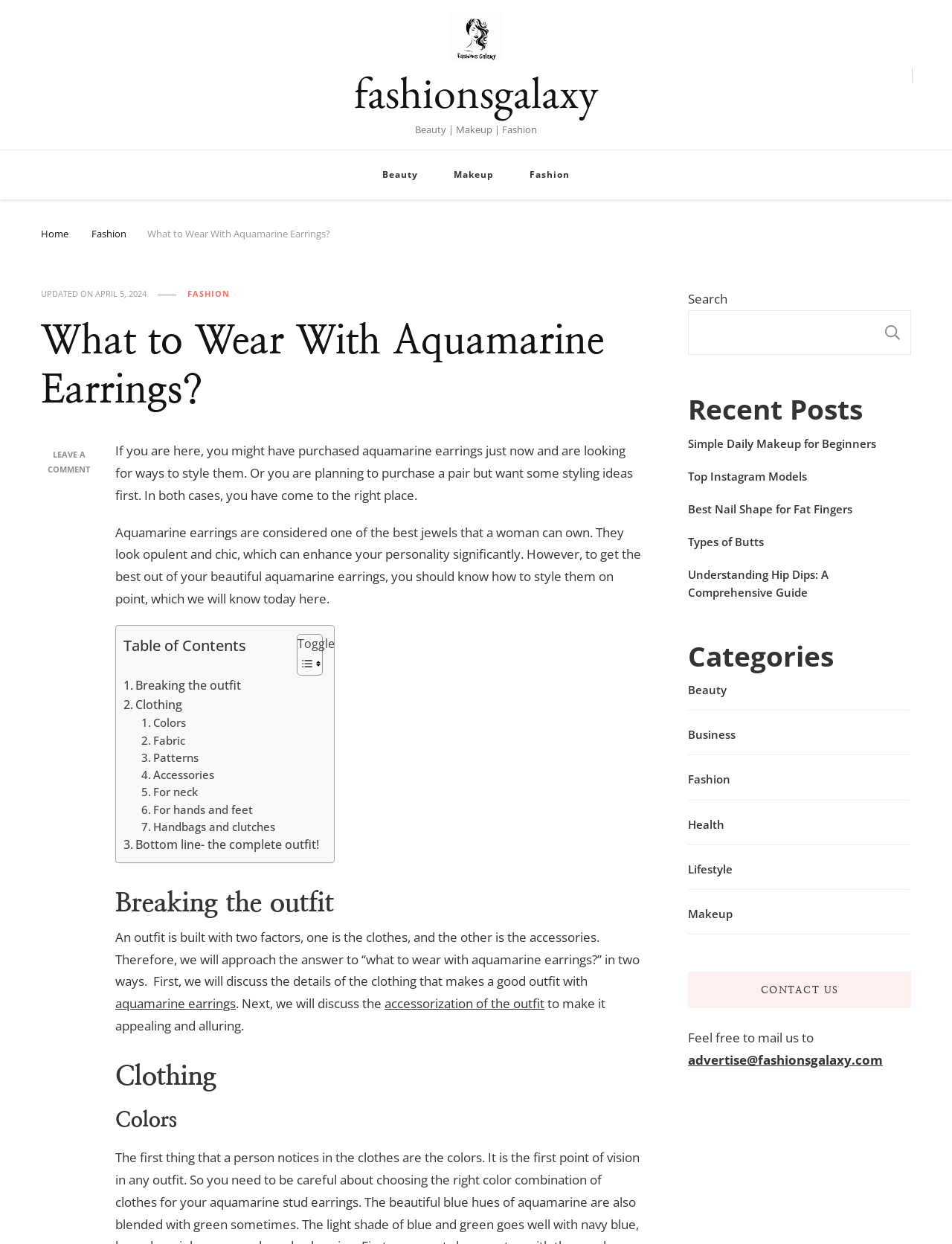Identify the bounding box coordinates of the element that should be clicked to fulfill this task: "Click on the 'What to Wear With Aquamarine Earrings?' link". The coordinates should be provided as four float numbers between 0 and 1, i.e., [left, top, right, bottom].

[0.155, 0.182, 0.347, 0.193]